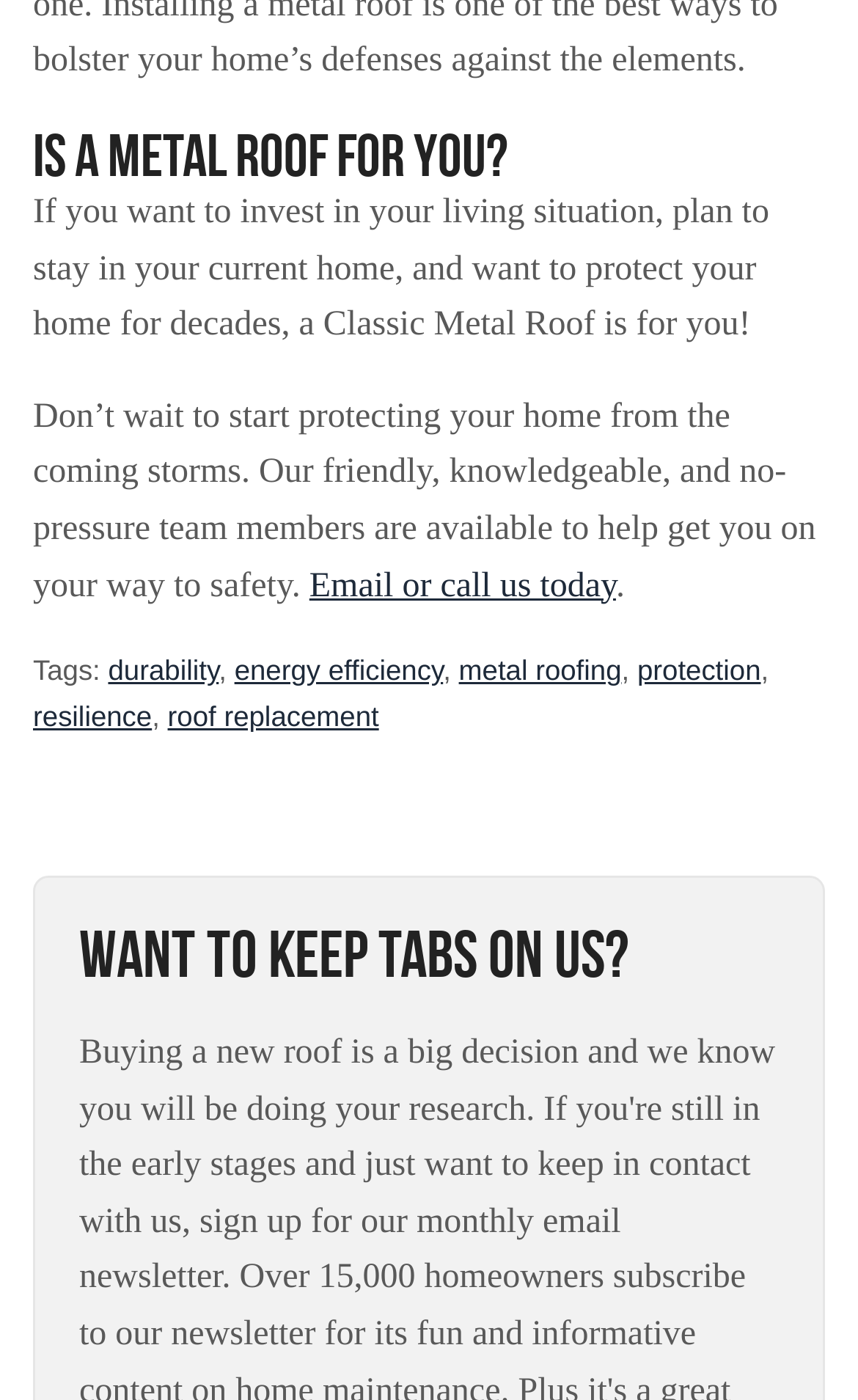What can you do to start protecting your home?
Could you give a comprehensive explanation in response to this question?

According to the webpage, you can start protecting your home by emailing or calling the team members, as indicated by the link 'Email or call us today'.